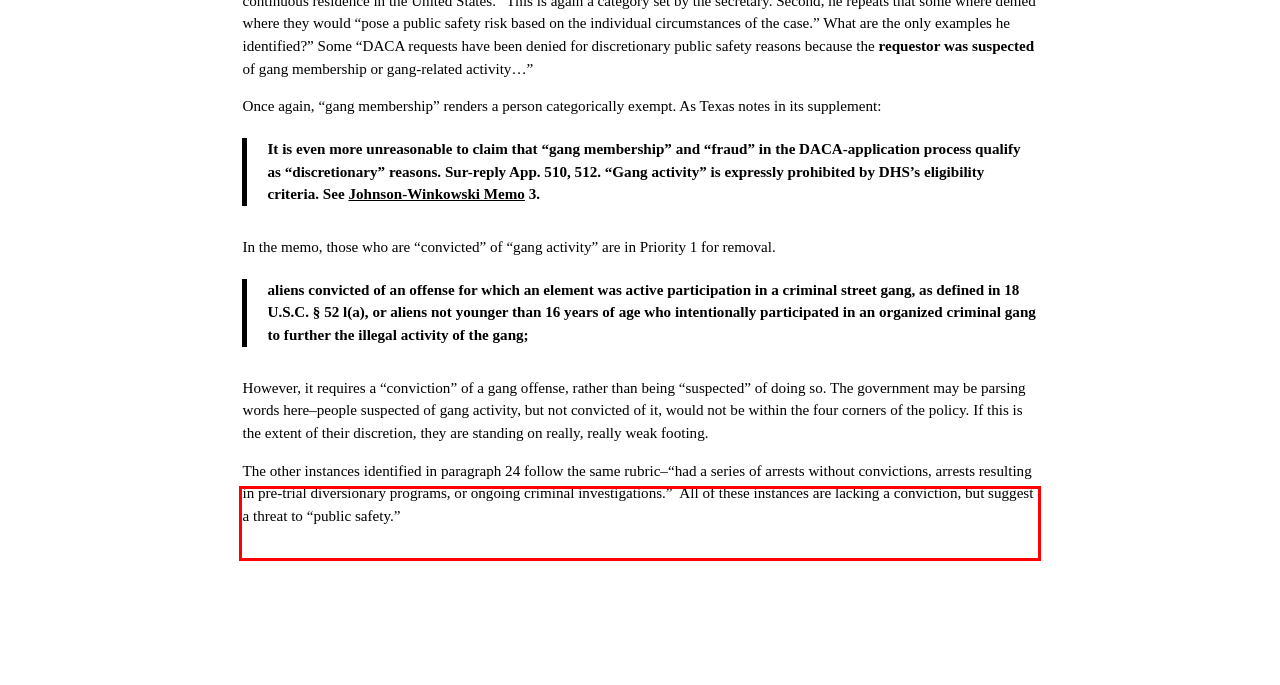Please analyze the screenshot of a webpage and extract the text content within the red bounding box using OCR.

The other instances identified in paragraph 24 follow the same rubric–“had a series of arrests without convictions, arrests resulting in pre-trial diversionary programs, or ongoing criminal investigations.” All of these instances are lacking a conviction, but suggest a threat to “public safety.”